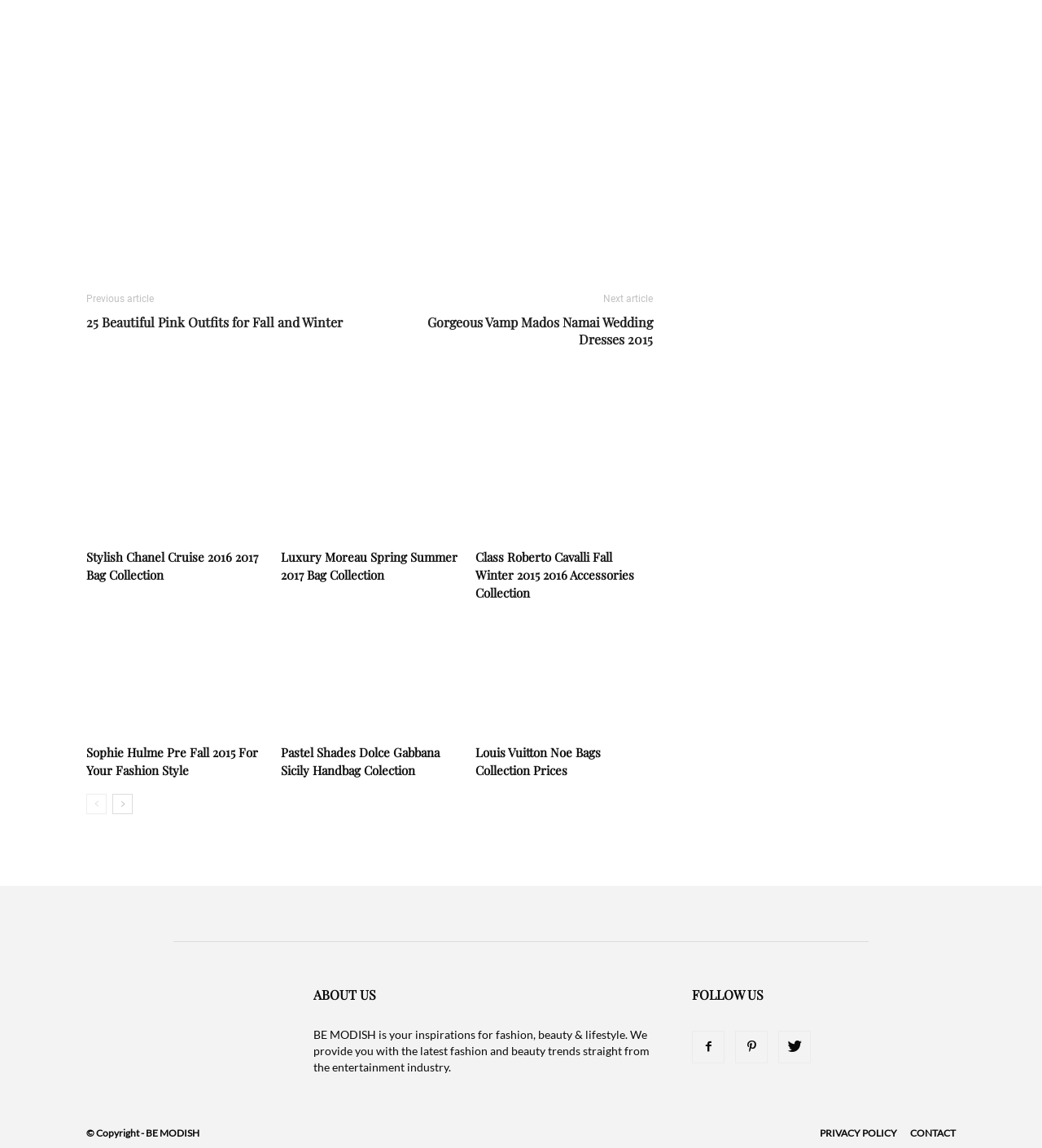What is the name of the website?
Using the image as a reference, answer with just one word or a short phrase.

BE MODISH